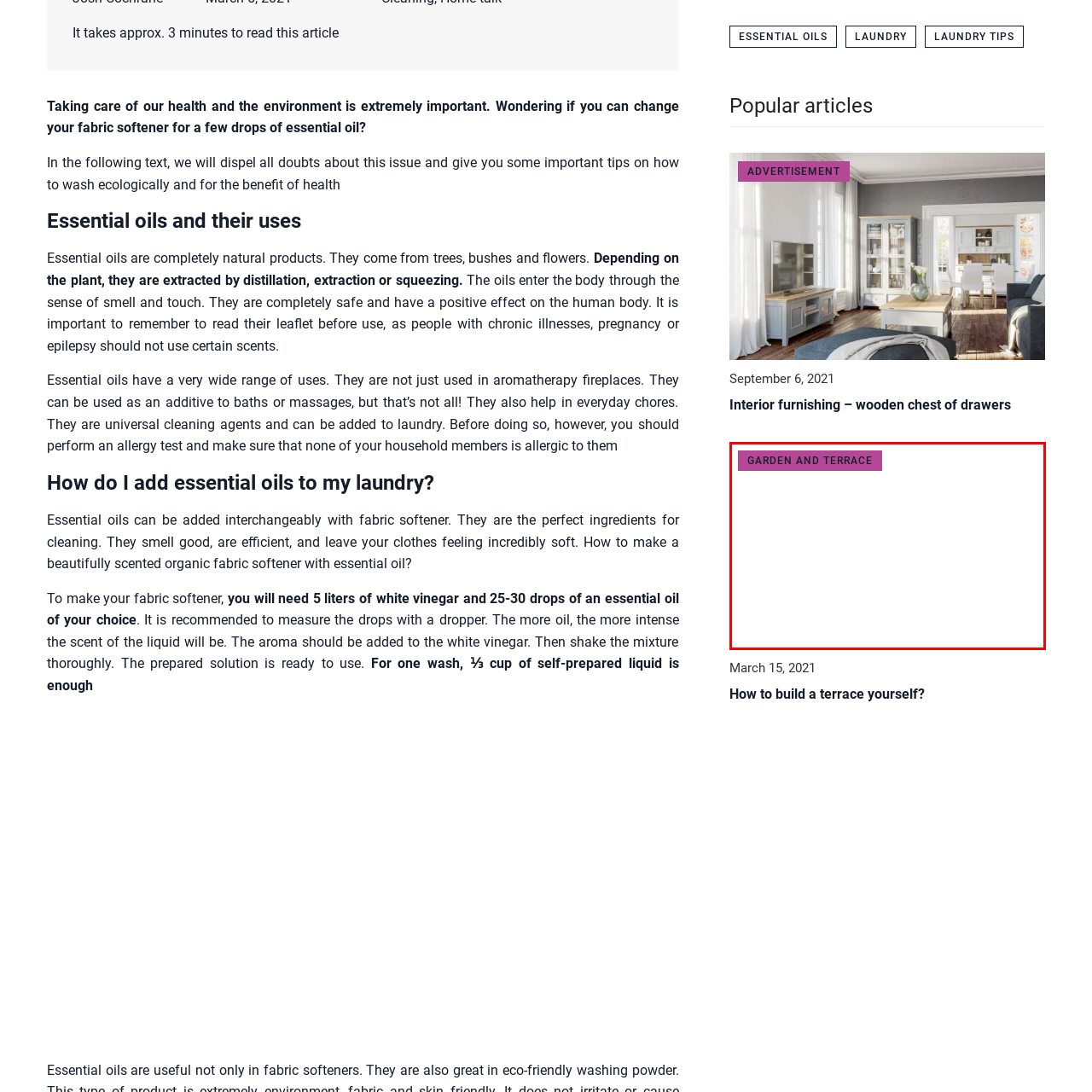What is the purpose of the banner?
Examine the image inside the red bounding box and give an in-depth answer to the question, using the visual evidence provided.

The caption states that the banner serves as a 'prominent navigation aid', indicating that its purpose is to guide users towards valuable information and content related to outdoor living enhancements.